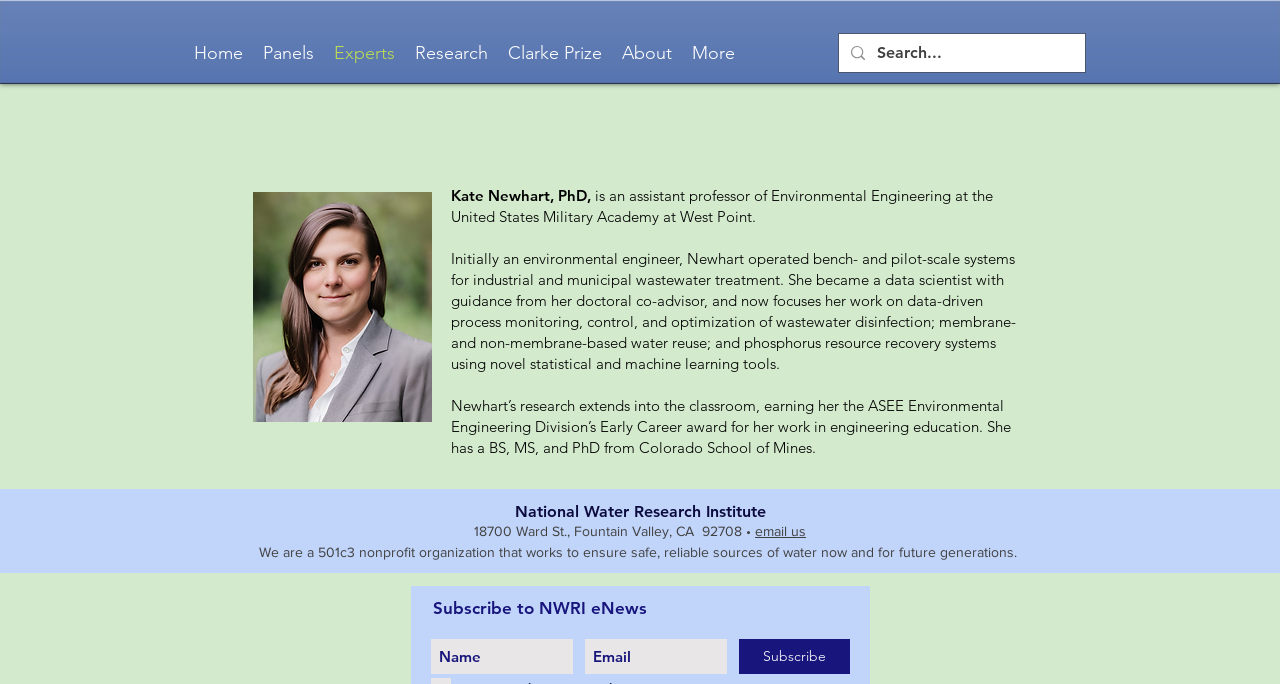What is the name of the organization at the bottom of the webpage?
Look at the image and respond with a single word or a short phrase.

National Water Research Institute